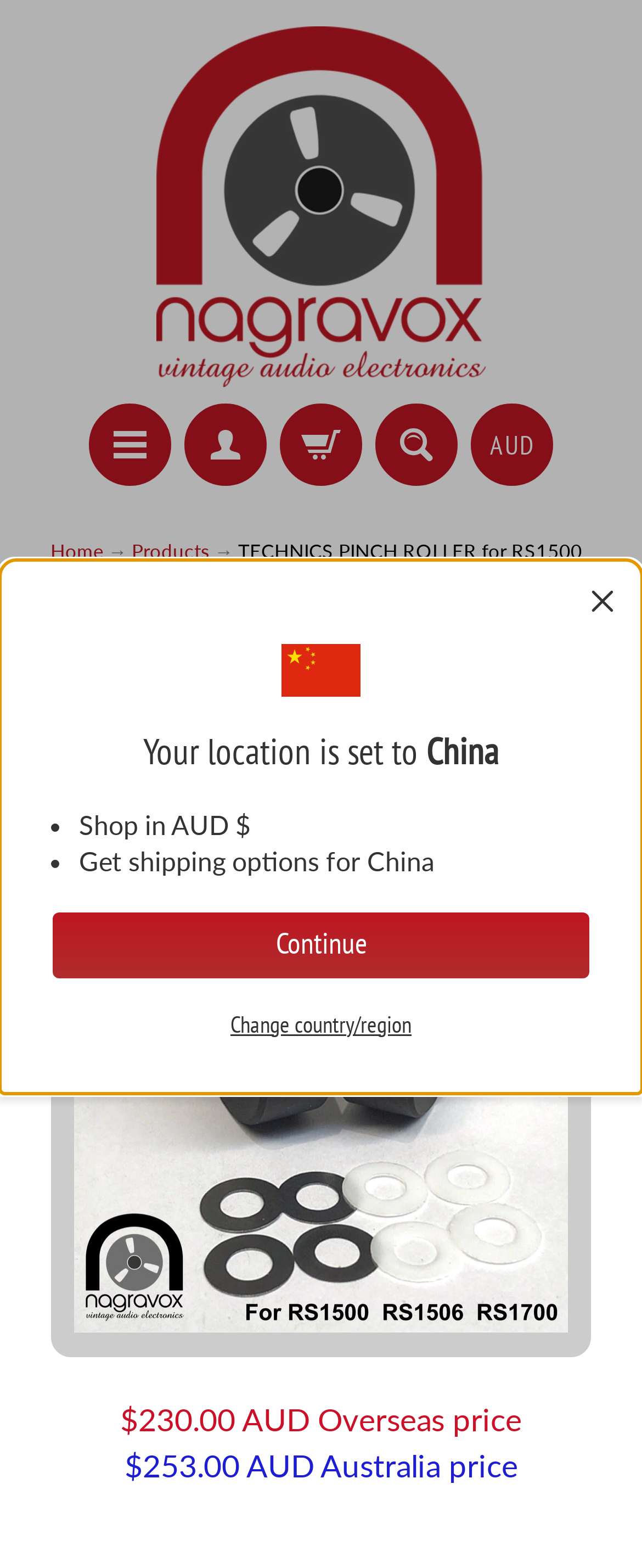Pinpoint the bounding box coordinates of the clickable element needed to complete the instruction: "View Nagravox homepage". The coordinates should be provided as four float numbers between 0 and 1: [left, top, right, bottom].

[0.244, 0.017, 0.756, 0.247]